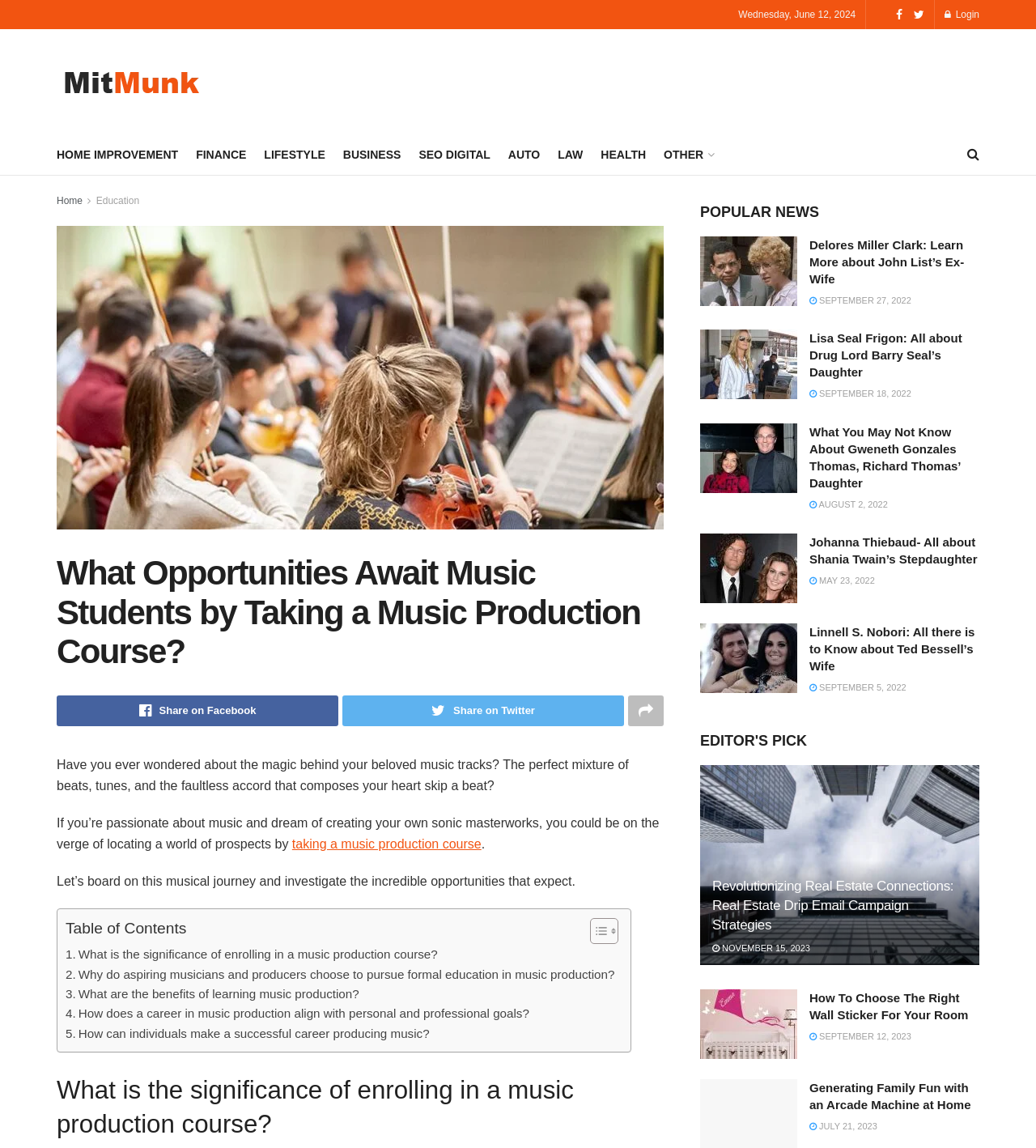Can you find the bounding box coordinates of the area I should click to execute the following instruction: "Click on the 'What is the significance of enrolling in a music production course?' link"?

[0.063, 0.823, 0.422, 0.84]